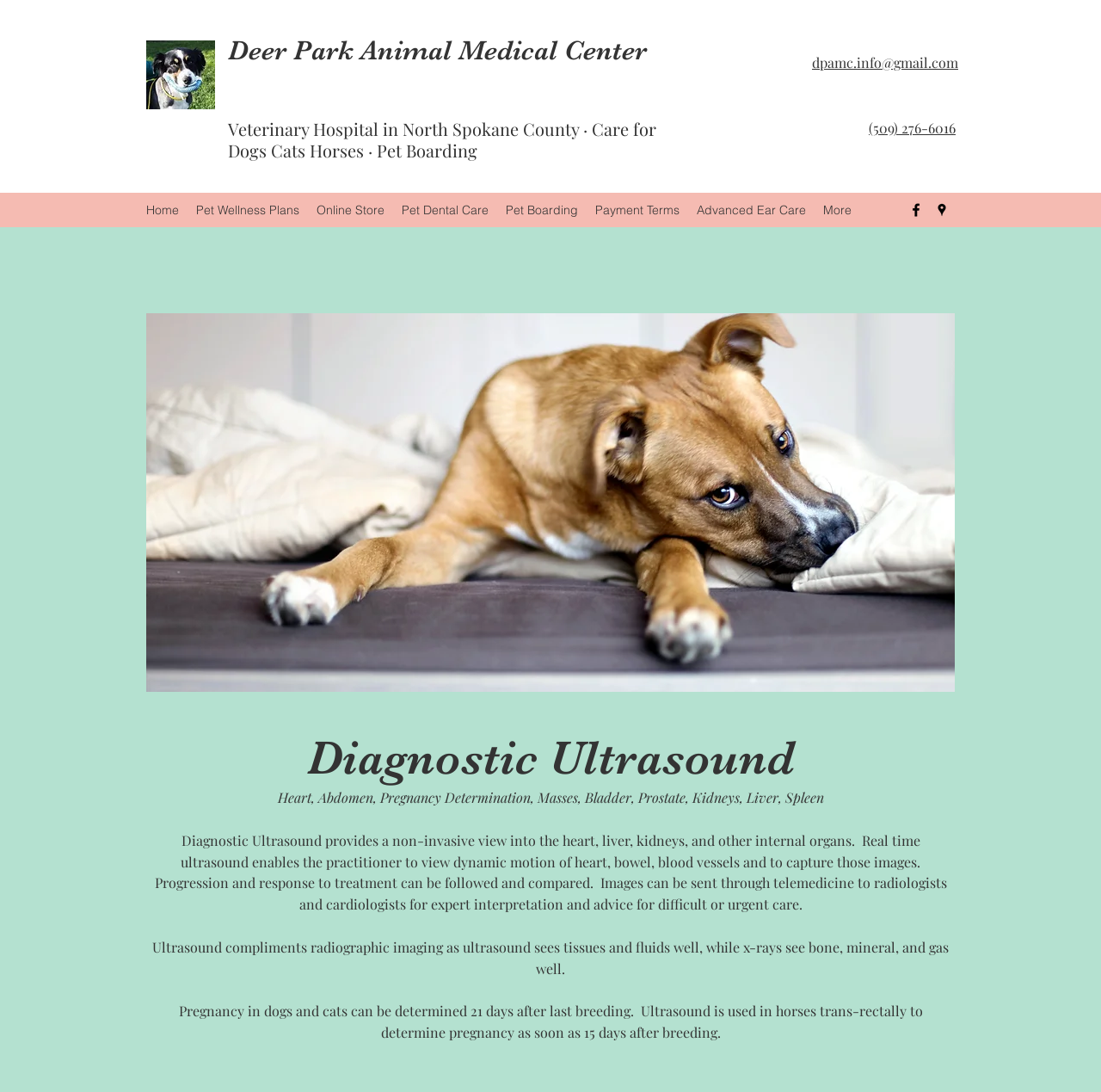What is the purpose of Diagnostic Ultrasound?
Based on the screenshot, provide your answer in one word or phrase.

Non-invasive view of internal organs